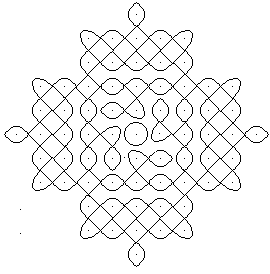Illustrate the scene in the image with a detailed description.

This image depicts a traditional kolam design, characterized by intricate patterns that often showcase rotational symmetry. The kolam consists of closed, overlapping lines that create a visual feast, utilizing geometric shapes and curves. This specific design appears to feature a central circle, surrounded by outer shapes that mimic petals or leaves, enhancing its complexity. 

Kolams are typically drawn on the ground using rice flour or chalk powder, serving as both art and a spiritual offering. The simplicity and elegance of this pattern highlight the beauty of this cultural practice, making it a vibrant addition to celebrations and festivals. The use of symmetry in this design not only pleases the eye but also reflects the mathematical precision often observed in traditional kolam art.